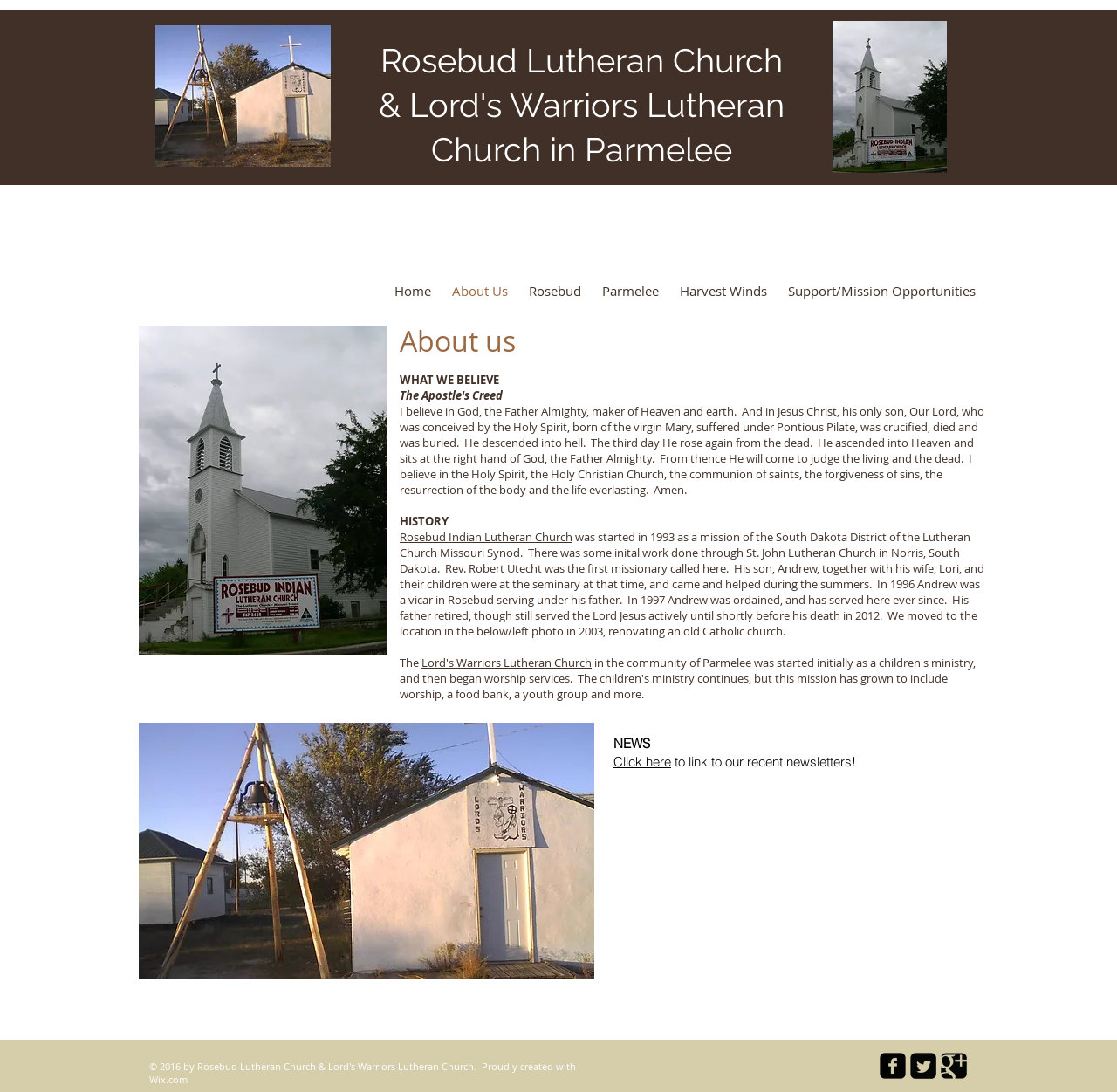What is the church's belief?
From the details in the image, provide a complete and detailed answer to the question.

I found the answer by looking at the StaticText element with the text 'I believe in God, the Father Almighty, maker of Heaven and earth...' and identifying it as the church's belief.